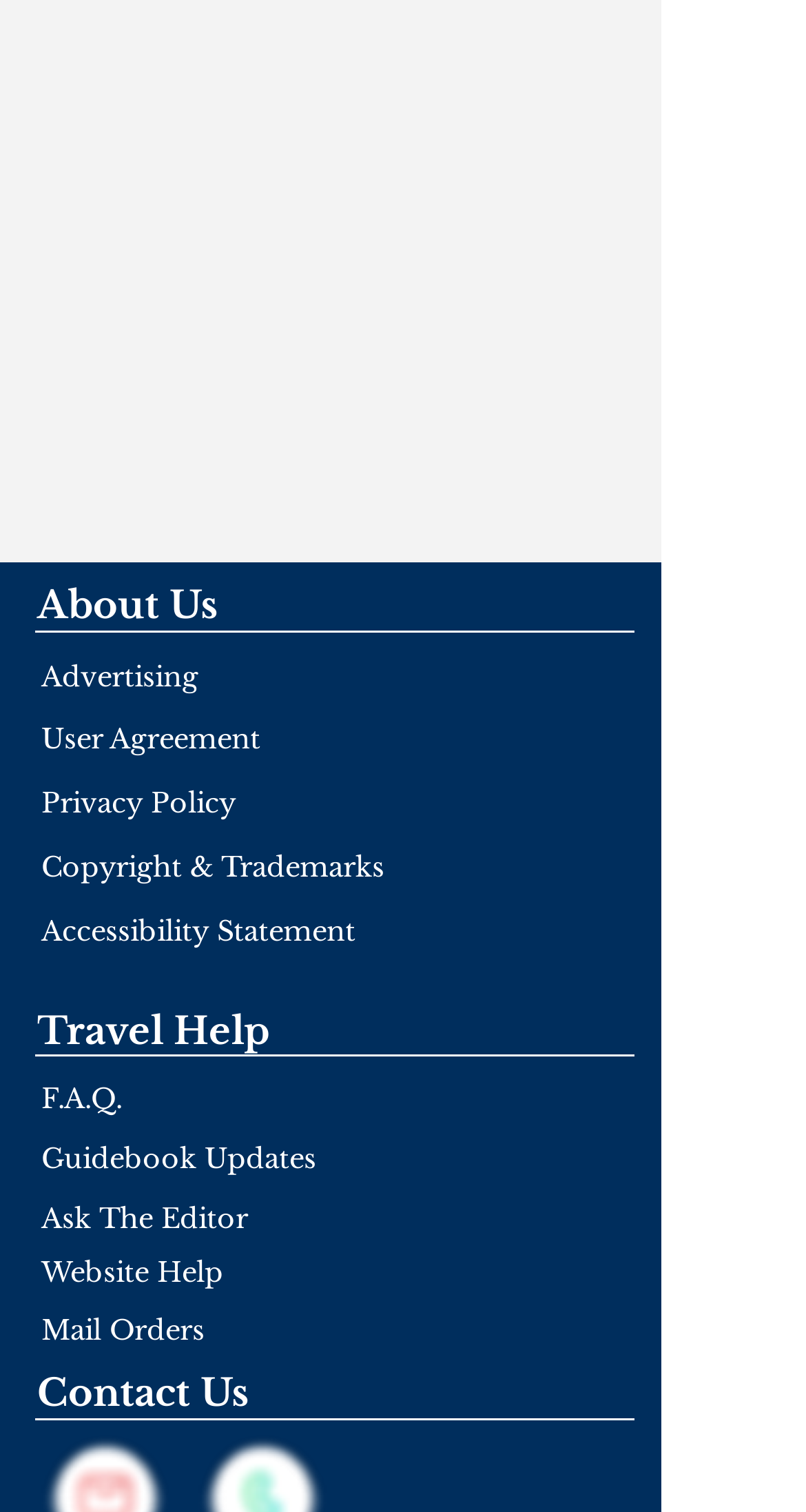Please determine the bounding box coordinates of the element's region to click for the following instruction: "Contact Us".

[0.046, 0.906, 0.308, 0.936]